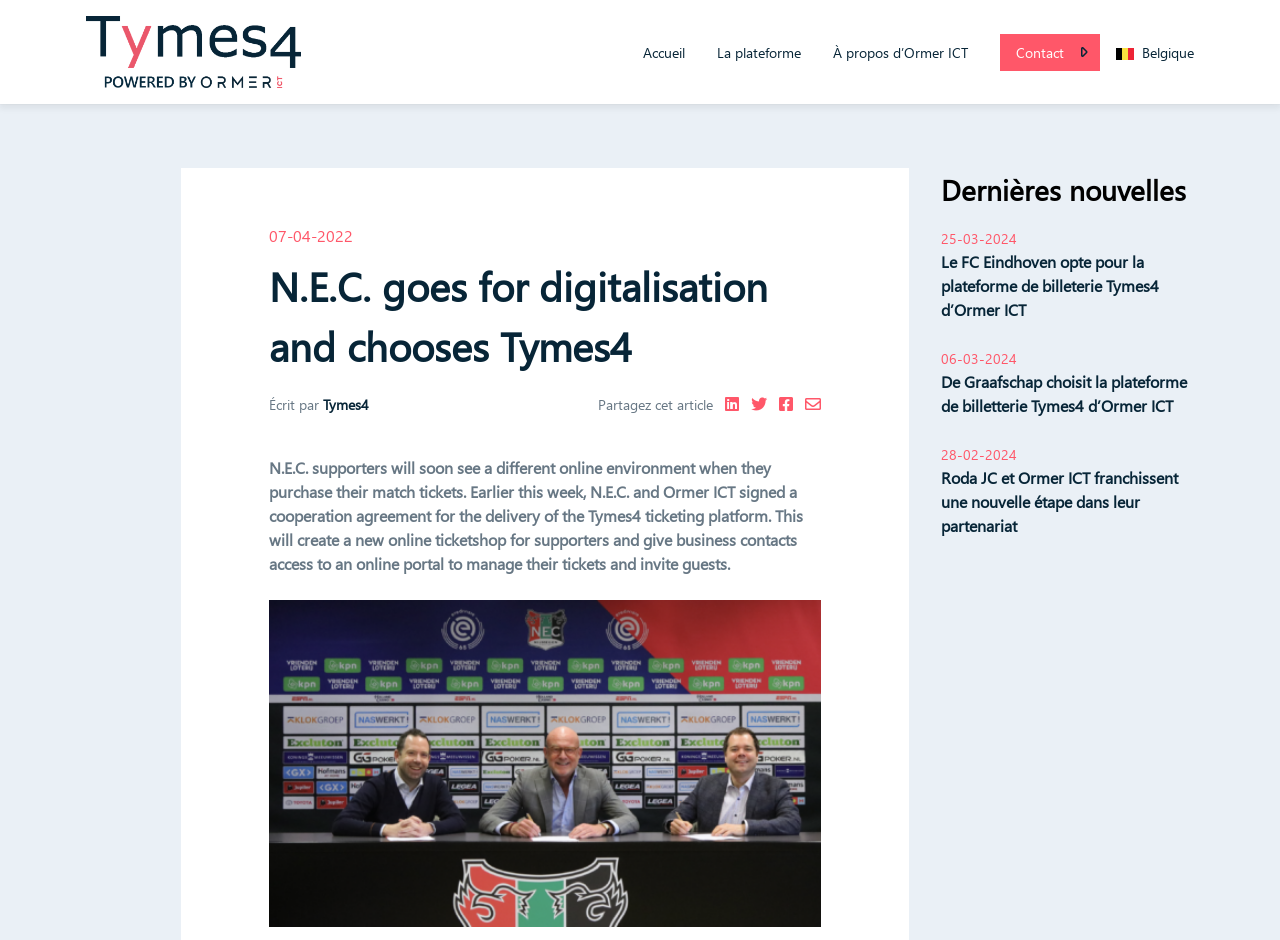Locate the UI element that matches the description parent_node: Accueil in the webpage screenshot. Return the bounding box coordinates in the format (top-left x, top-left y, bottom-right x, bottom-right y), with values ranging from 0 to 1.

[0.067, 0.017, 0.235, 0.094]